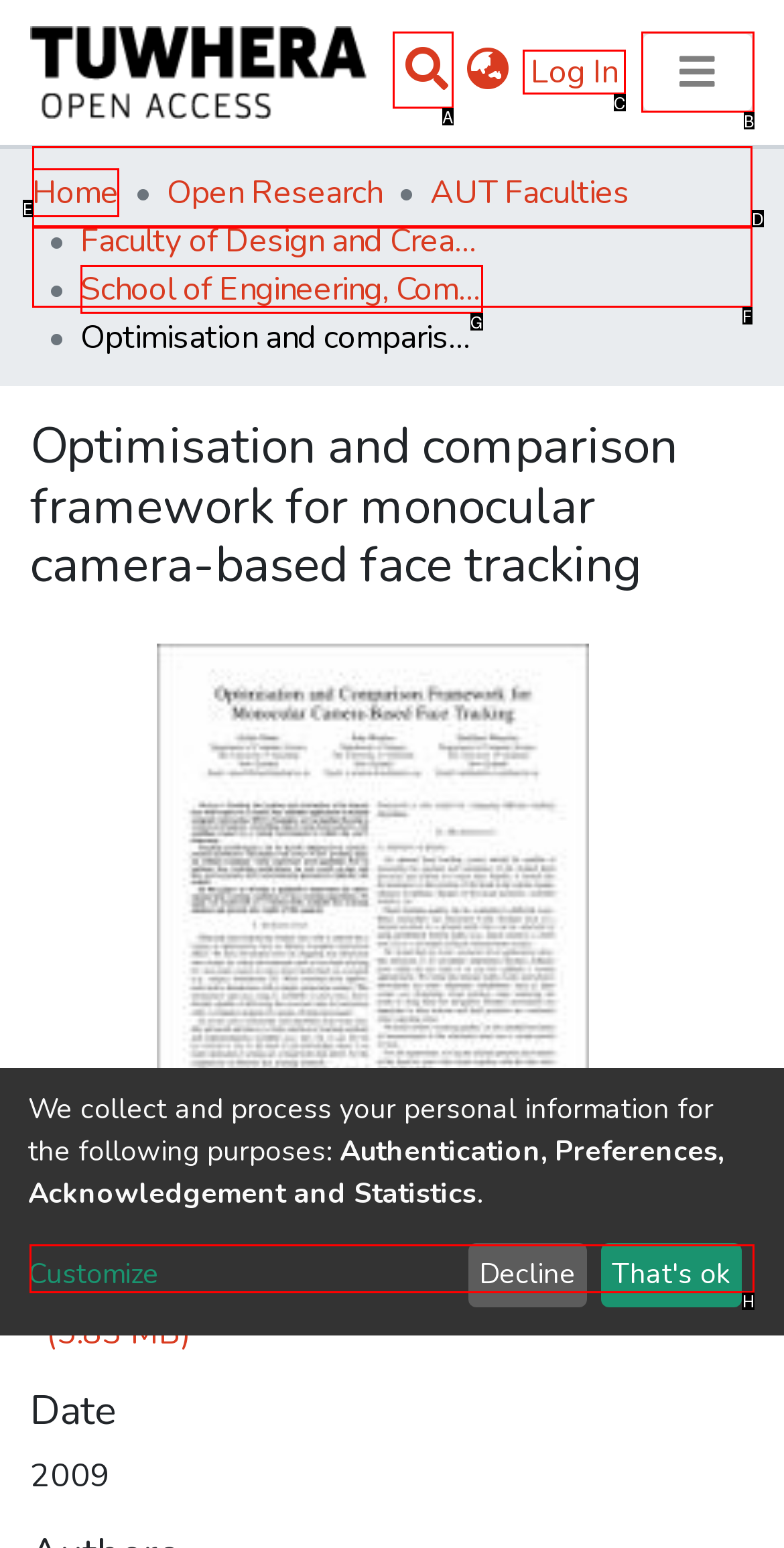Determine the letter of the element to click to accomplish this task: View files. Respond with the letter.

H